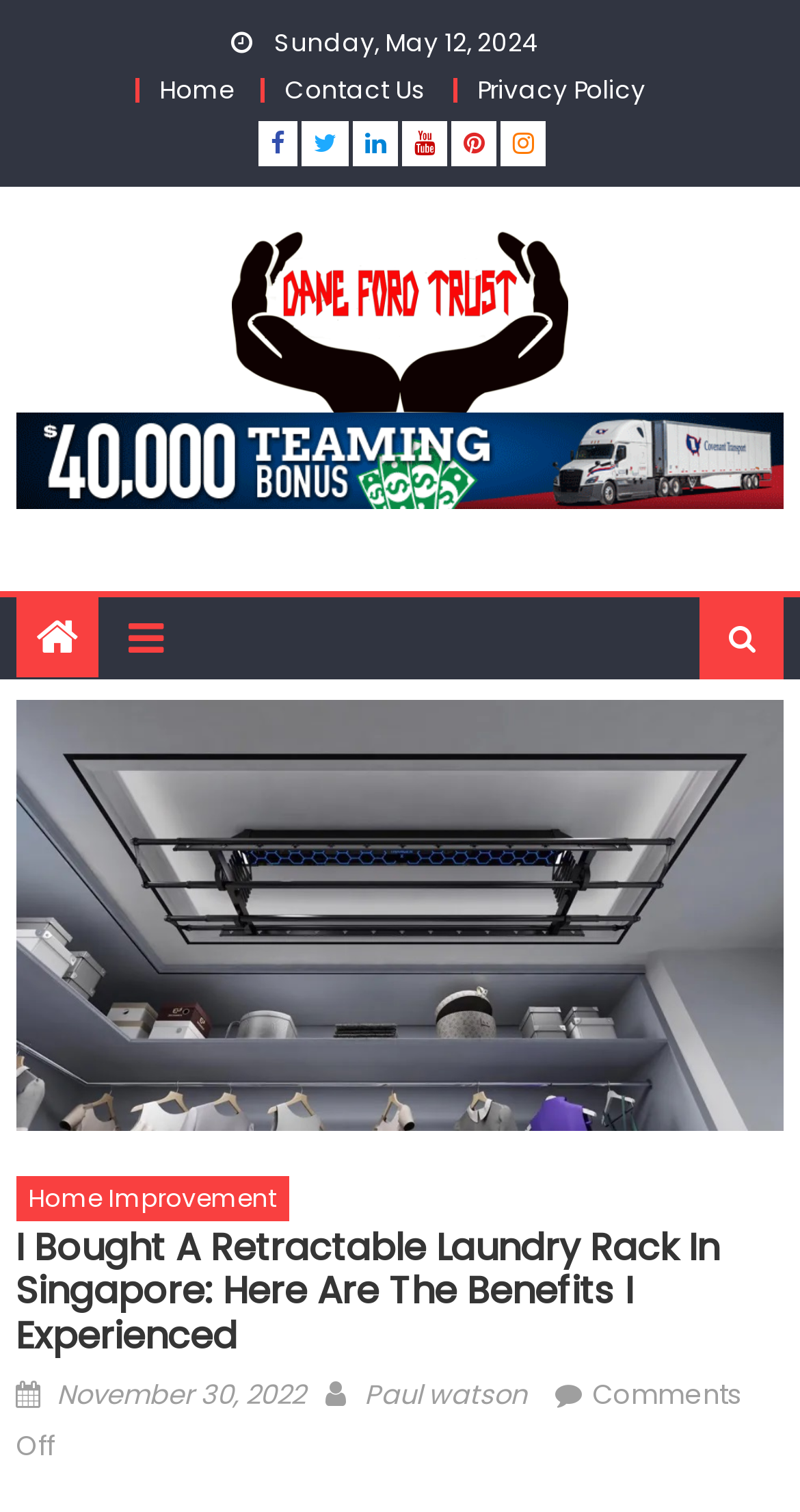Please reply to the following question with a single word or a short phrase:
What is the date of the latest article?

November 30, 2022